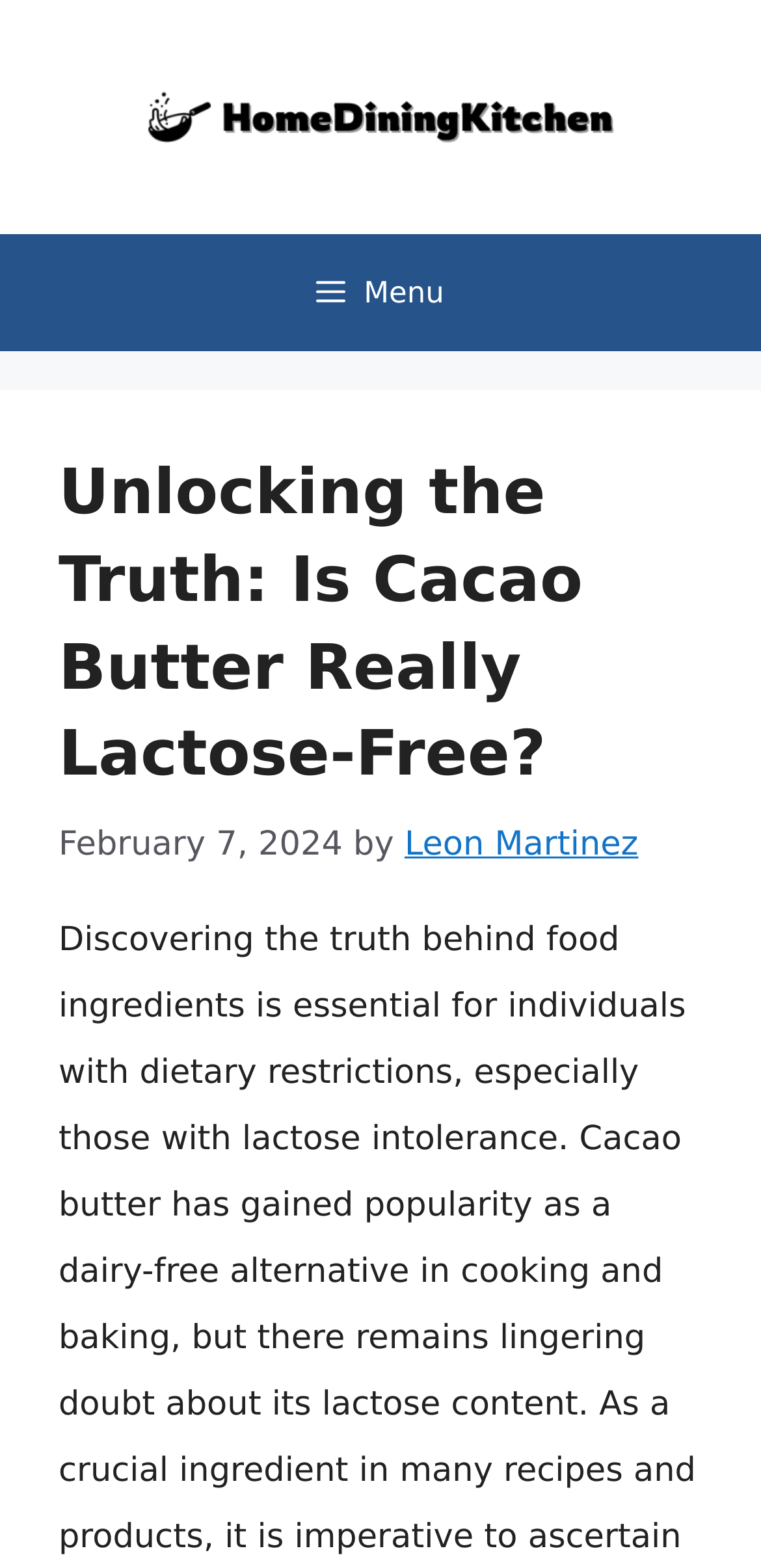What is the date of the article?
Look at the screenshot and respond with one word or a short phrase.

February 7, 2024